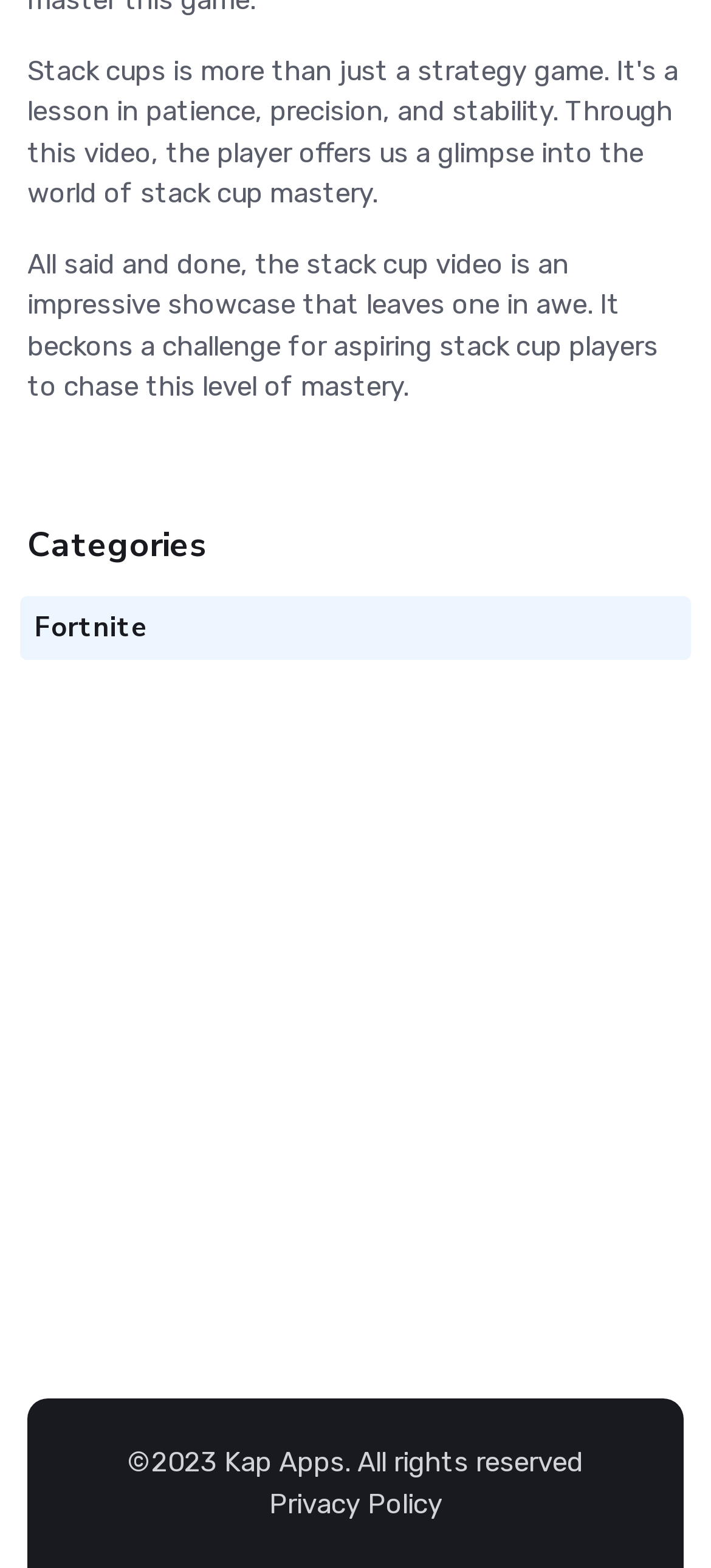Based on the description "Fortnite", find the bounding box of the specified UI element.

[0.049, 0.389, 0.208, 0.412]